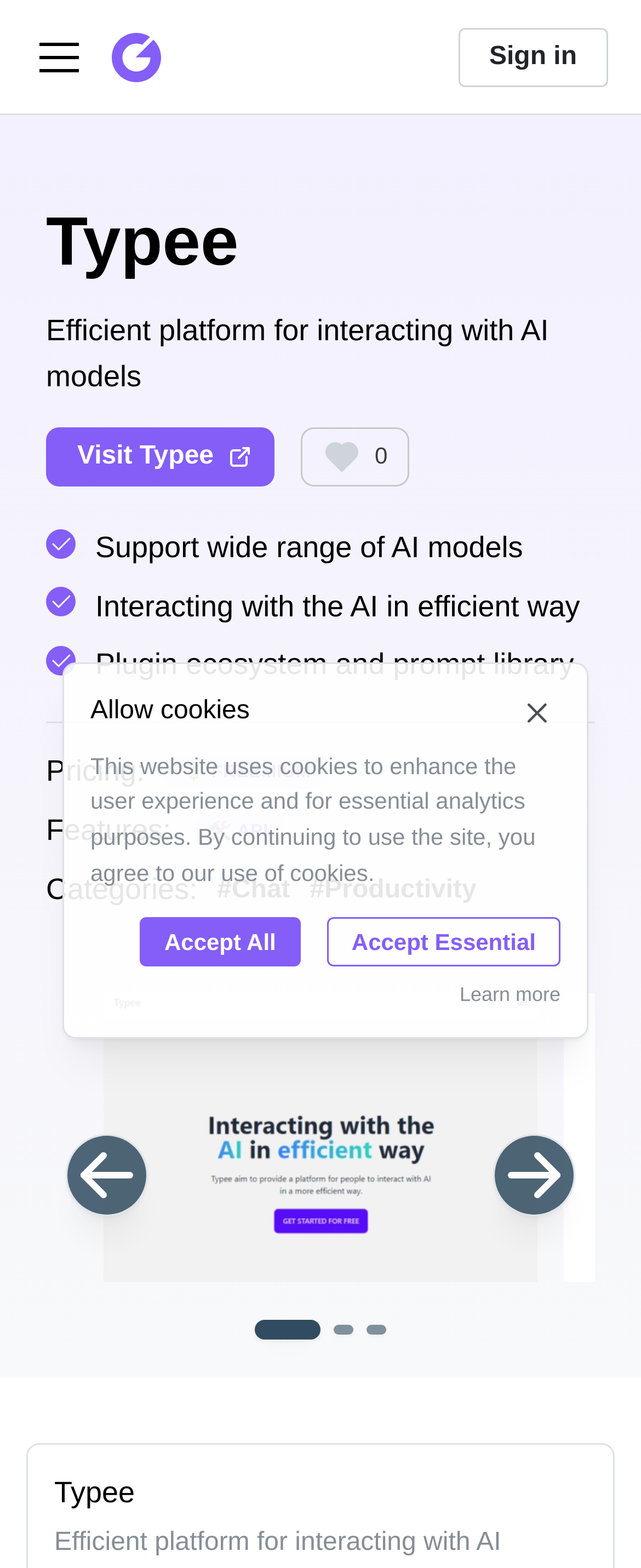Find the bounding box coordinates of the clickable area that will achieve the following instruction: "Click the sign in button".

[0.715, 0.017, 0.949, 0.055]